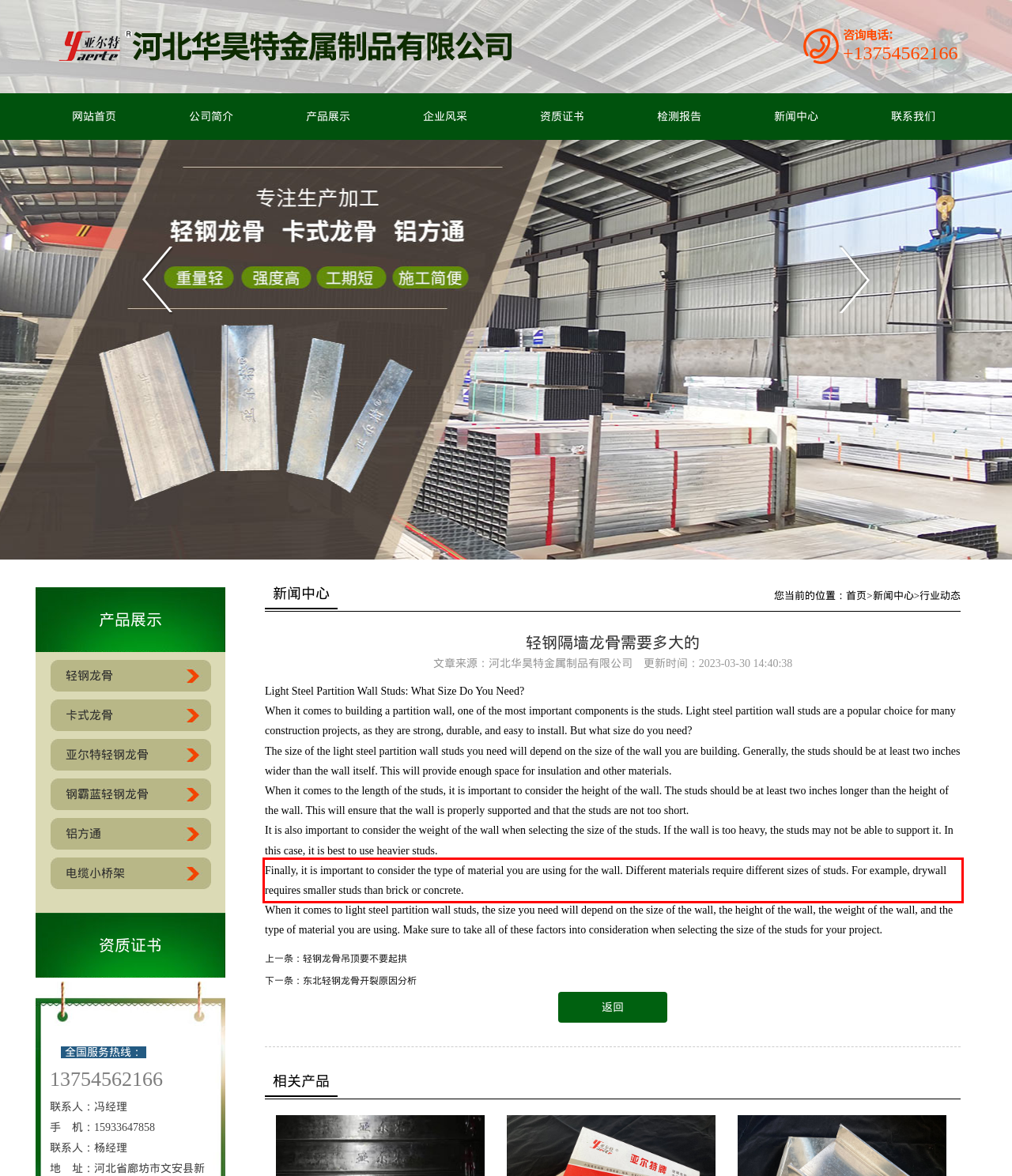Within the screenshot of the webpage, locate the red bounding box and use OCR to identify and provide the text content inside it.

Finally, it is important to consider the type of material you are using for the wall. Different materials require different sizes of studs. For example, drywall requires smaller studs than brick or concrete.